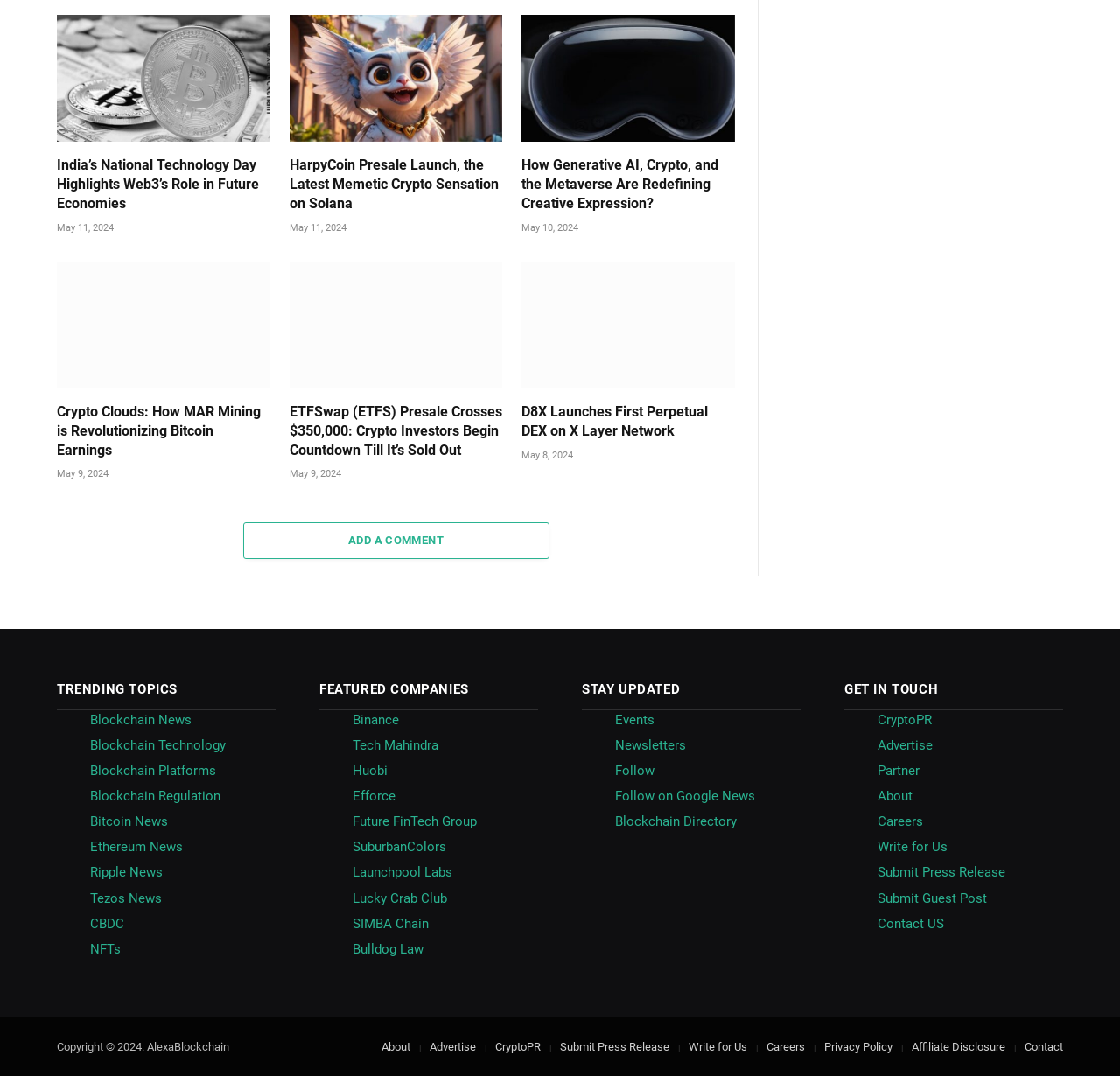Please find the bounding box coordinates of the clickable region needed to complete the following instruction: "Click on the 'India’s National Technology Day Highlights Web3’s Role in Future Economies' article". The bounding box coordinates must consist of four float numbers between 0 and 1, i.e., [left, top, right, bottom].

[0.051, 0.014, 0.241, 0.132]